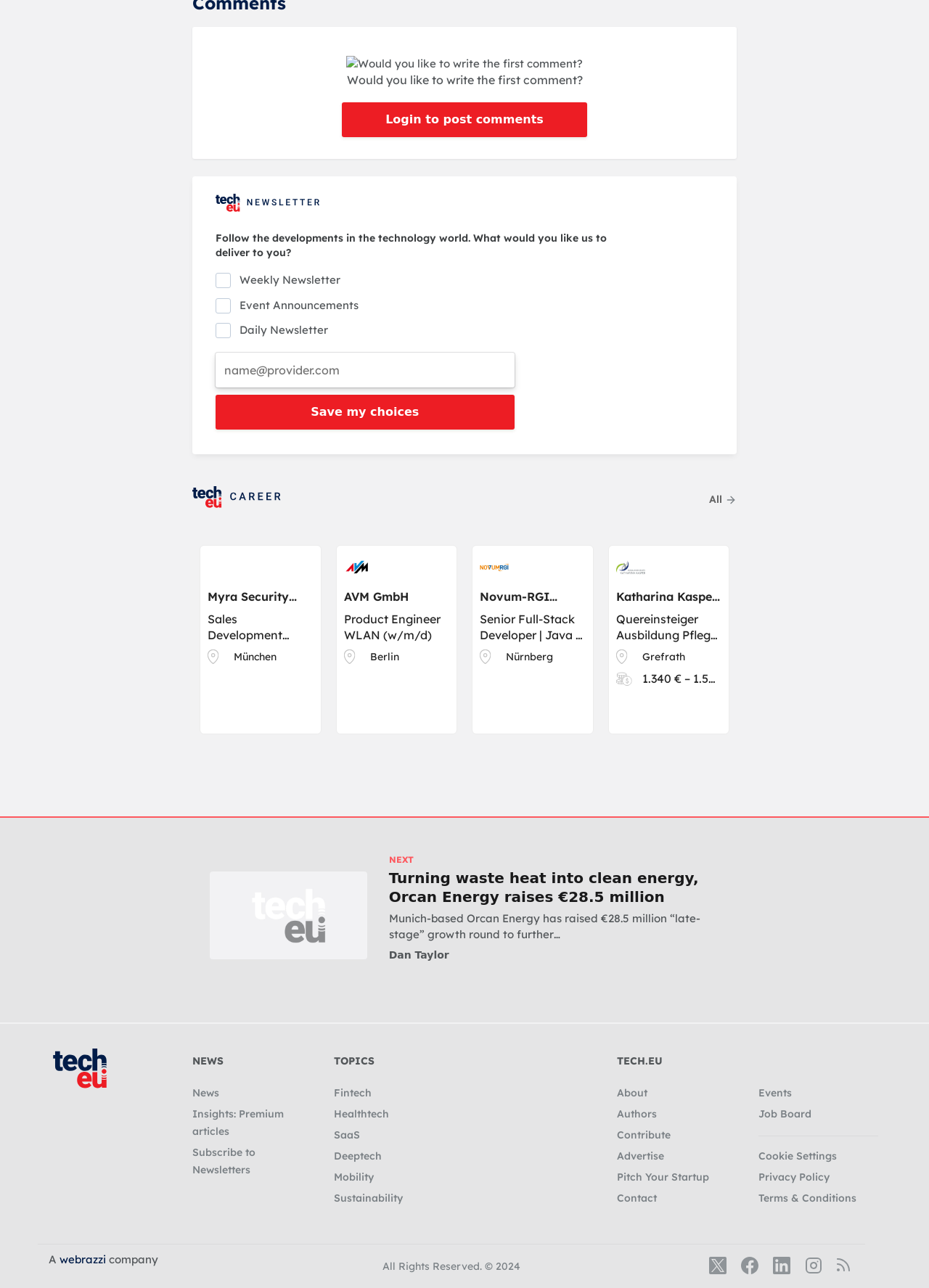Pinpoint the bounding box coordinates of the element you need to click to execute the following instruction: "Enter your email address in the text box". The bounding box should be represented by four float numbers between 0 and 1, in the format [left, top, right, bottom].

[0.232, 0.274, 0.554, 0.301]